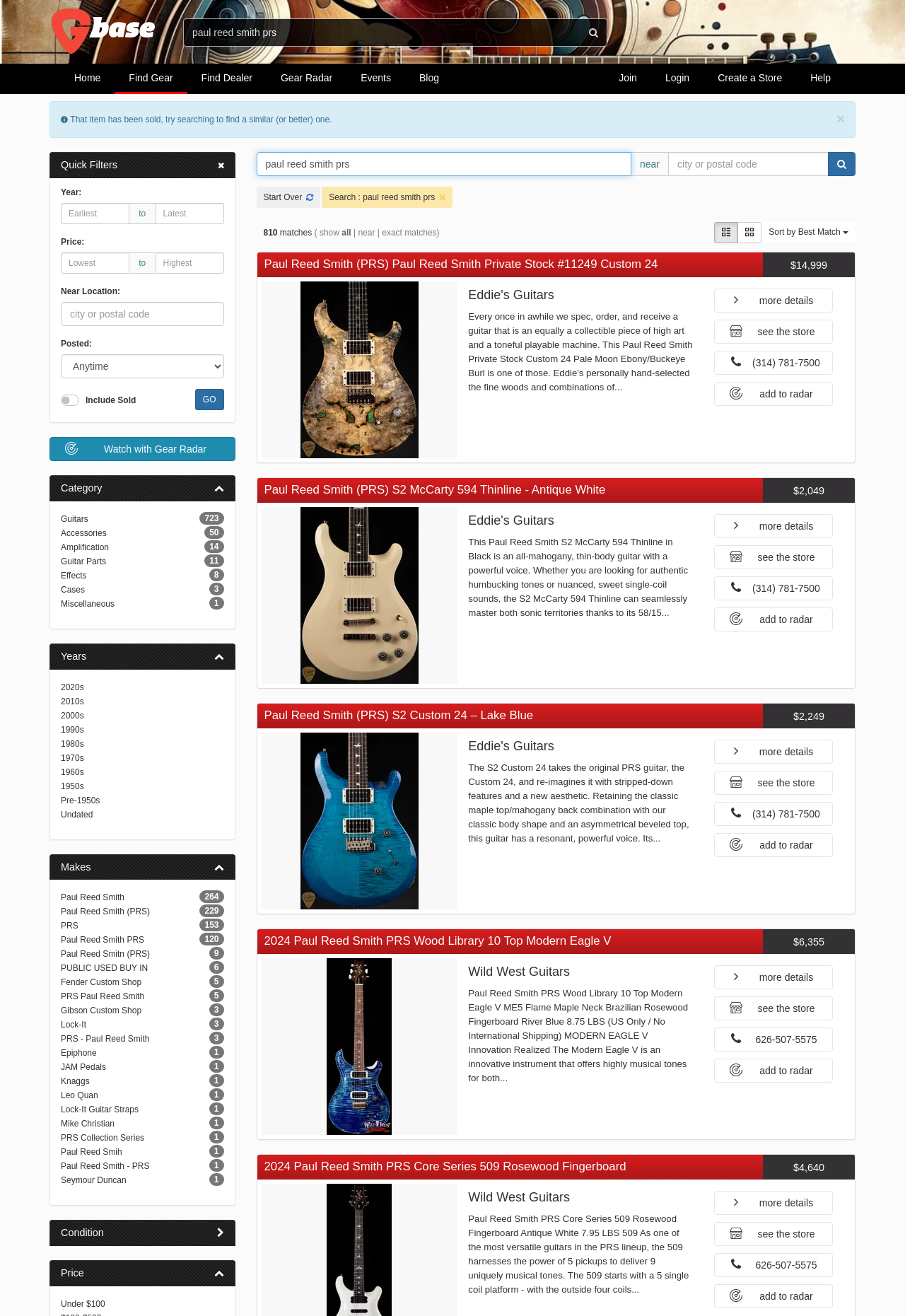Identify the bounding box coordinates of the specific part of the webpage to click to complete this instruction: "Watch with Gear Radar".

[0.055, 0.332, 0.26, 0.35]